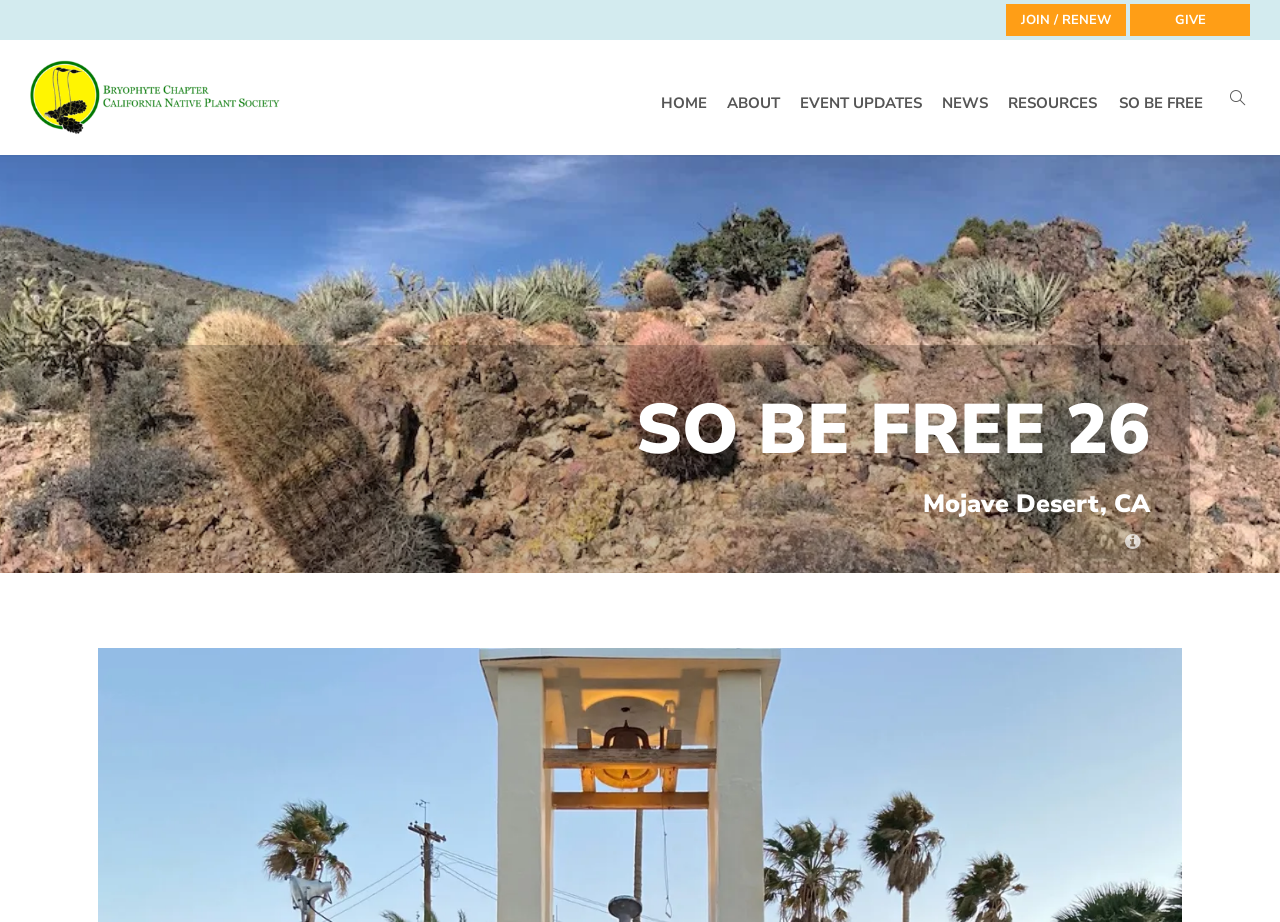Locate the bounding box coordinates of the element's region that should be clicked to carry out the following instruction: "View SO BE FREE 26 event details". The coordinates need to be four float numbers between 0 and 1, i.e., [left, top, right, bottom].

[0.102, 0.418, 0.898, 0.516]